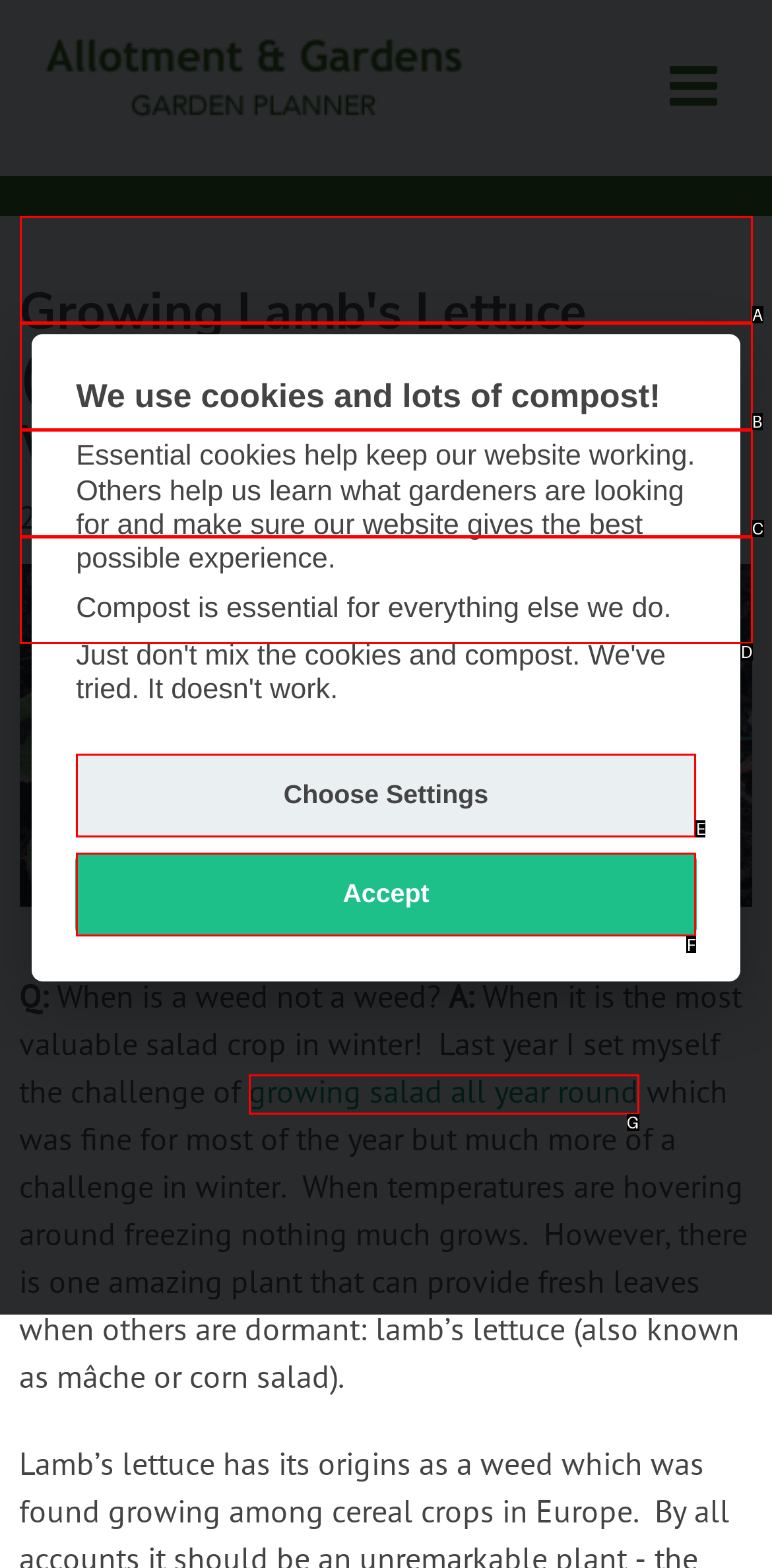Match the HTML element to the given description: Choose Settings
Indicate the option by its letter.

E